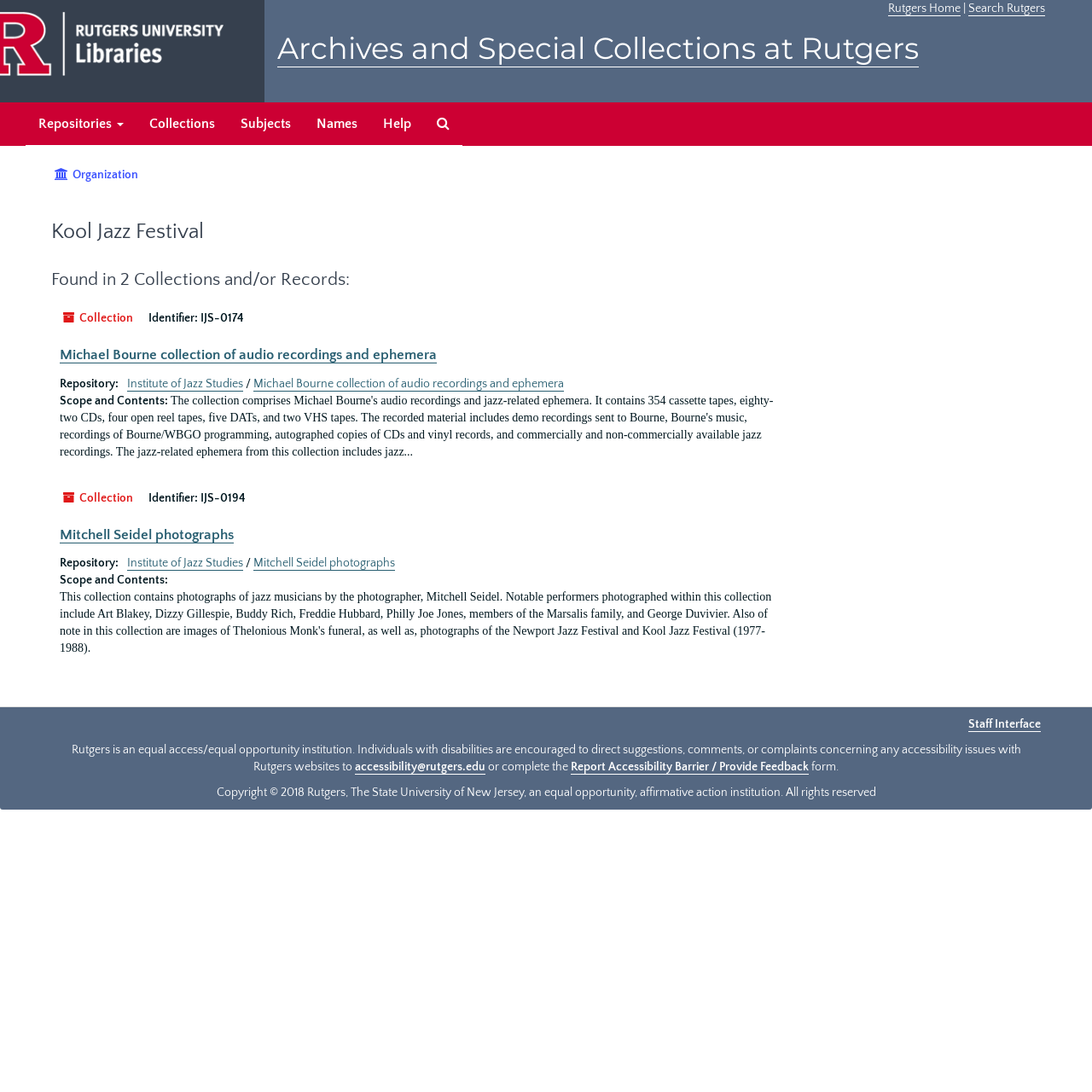Please determine the bounding box coordinates of the area that needs to be clicked to complete this task: 'Contact accessibility@rutgers.edu'. The coordinates must be four float numbers between 0 and 1, formatted as [left, top, right, bottom].

[0.325, 0.696, 0.445, 0.709]